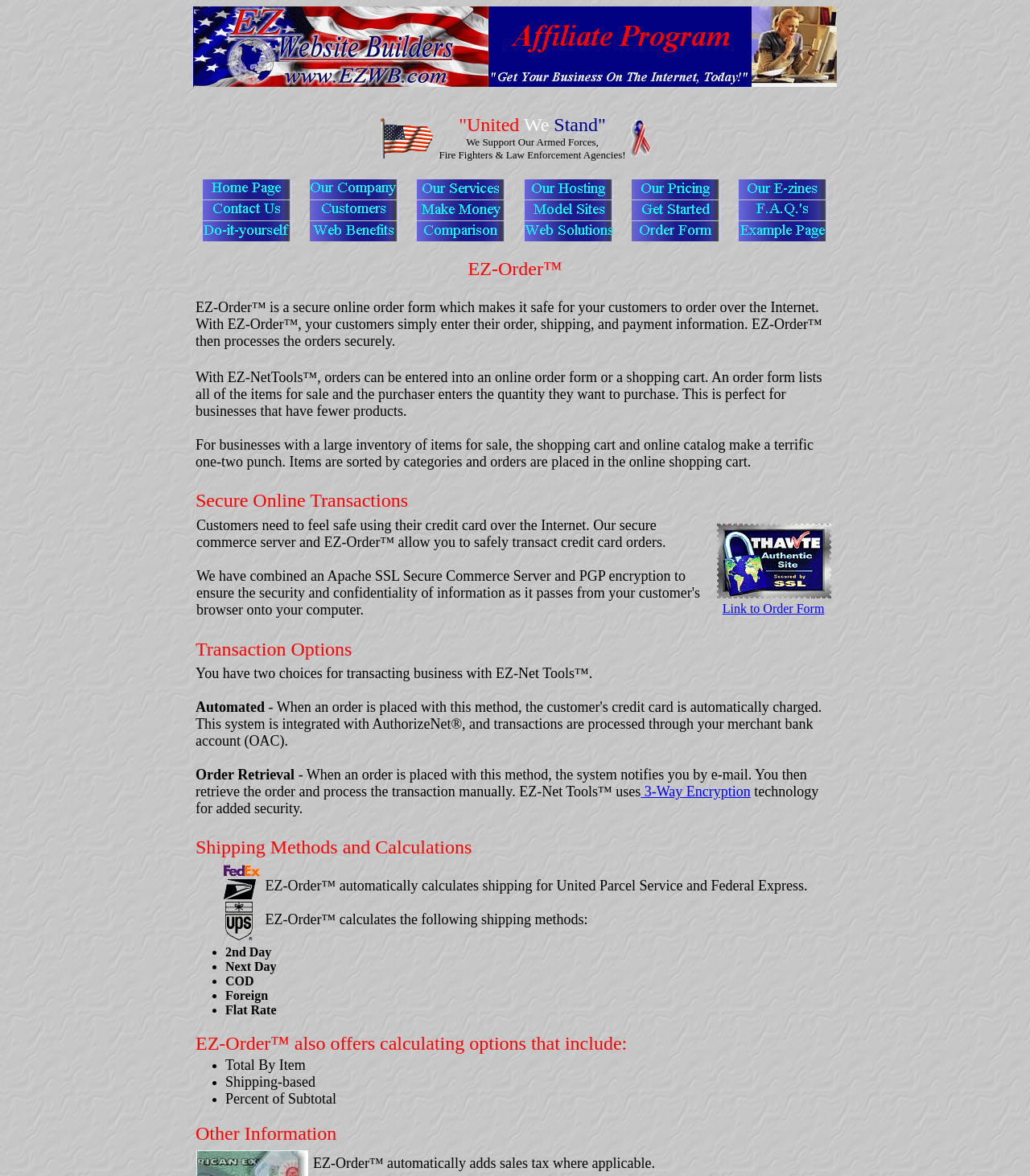Identify the bounding box coordinates for the UI element that matches this description: "alt="Website Solutions" name="GP423" title="Website Solutions"".

[0.509, 0.196, 0.595, 0.207]